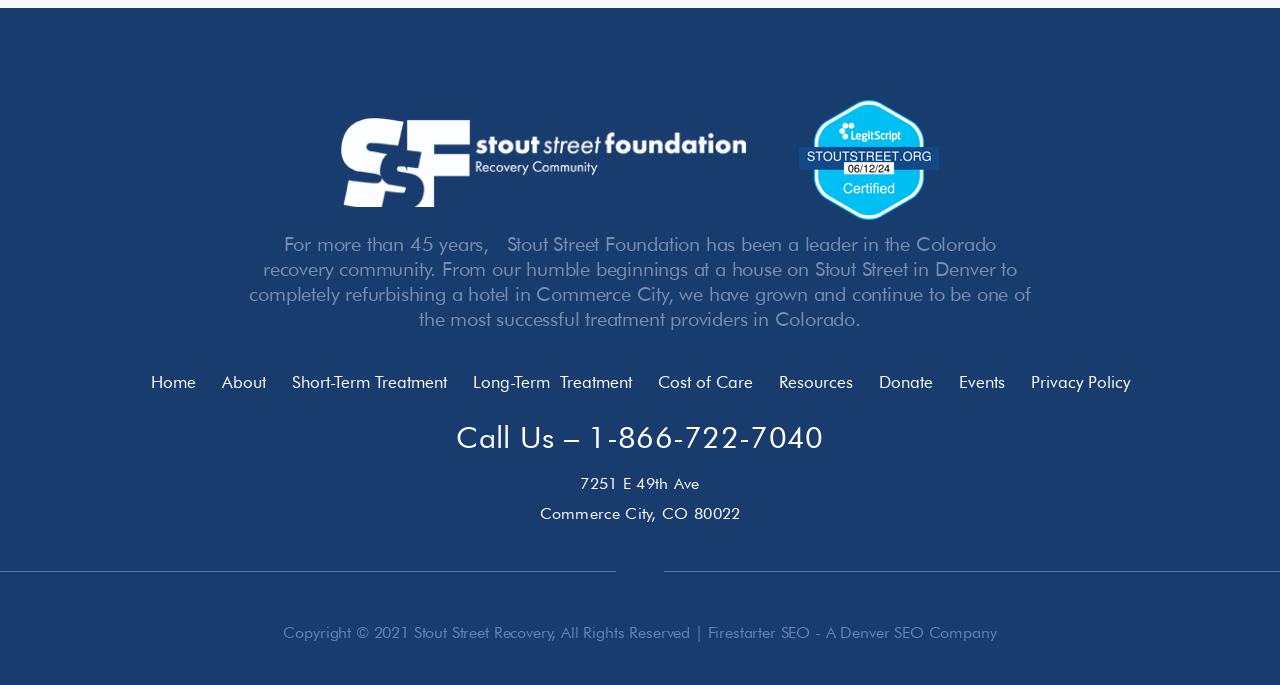What is the approval logo shown at the bottom?
Use the screenshot to answer the question with a single word or phrase.

LegitScript approved